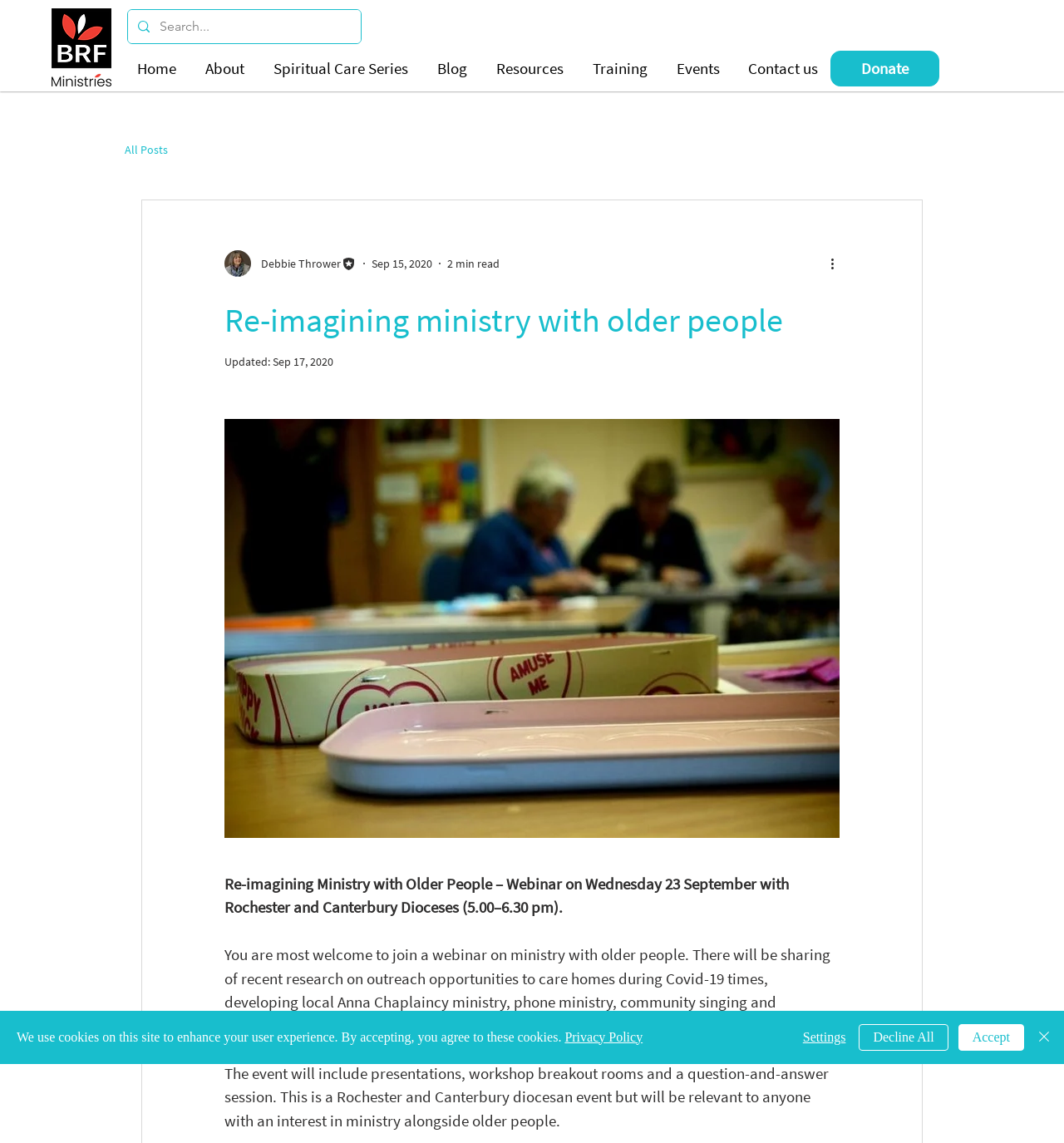Pinpoint the bounding box coordinates of the element to be clicked to execute the instruction: "Search for something".

[0.15, 0.009, 0.306, 0.038]